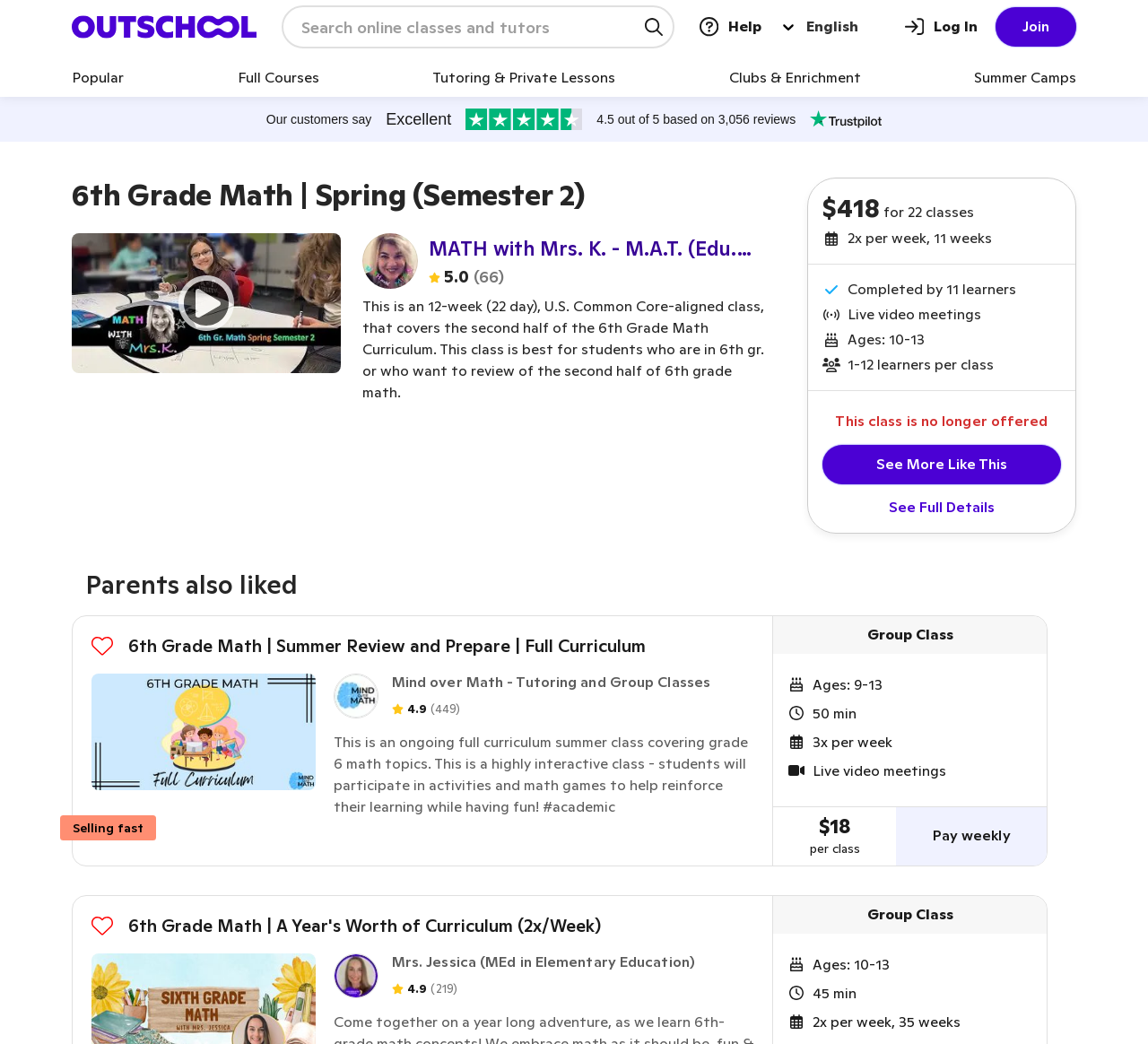What is the frequency of the live video meetings for the class '6th Grade Math | Summer Review and Prepare | Full Curriculum'?
Provide an in-depth answer to the question, covering all aspects.

The frequency of the live video meetings for the class '6th Grade Math | Summer Review and Prepare | Full Curriculum' can be found in the class details, which states '3x per week Live video meetings'.